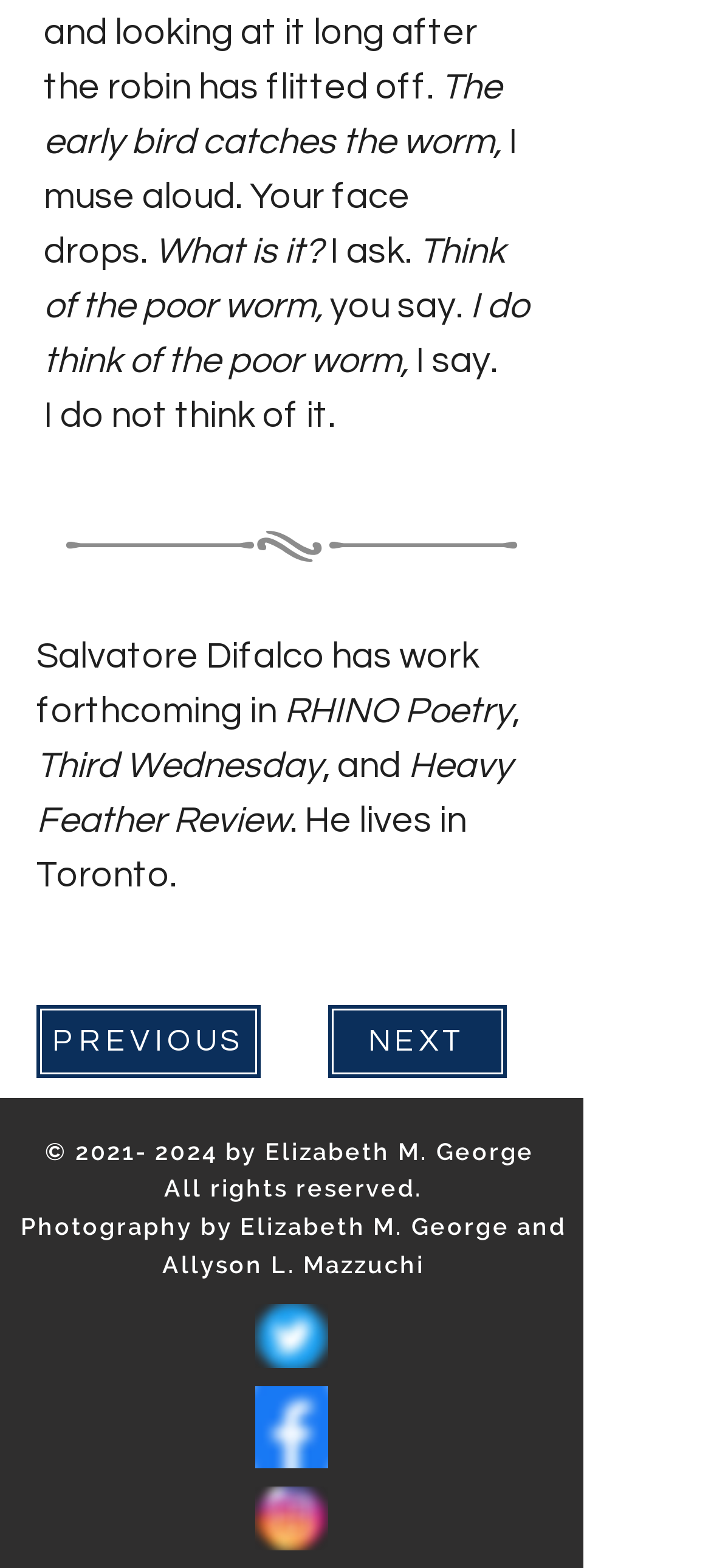Who is the author of the poem?
Give a detailed response to the question by analyzing the screenshot.

The answer can be found in the first heading element, which states 'Salvatore Difalco has work forthcoming in RHINO Poetry, Third Wednesday, and Heavy Feather Review. He lives in Toronto.' This indicates that Salvatore Difalco is the author of the poem.